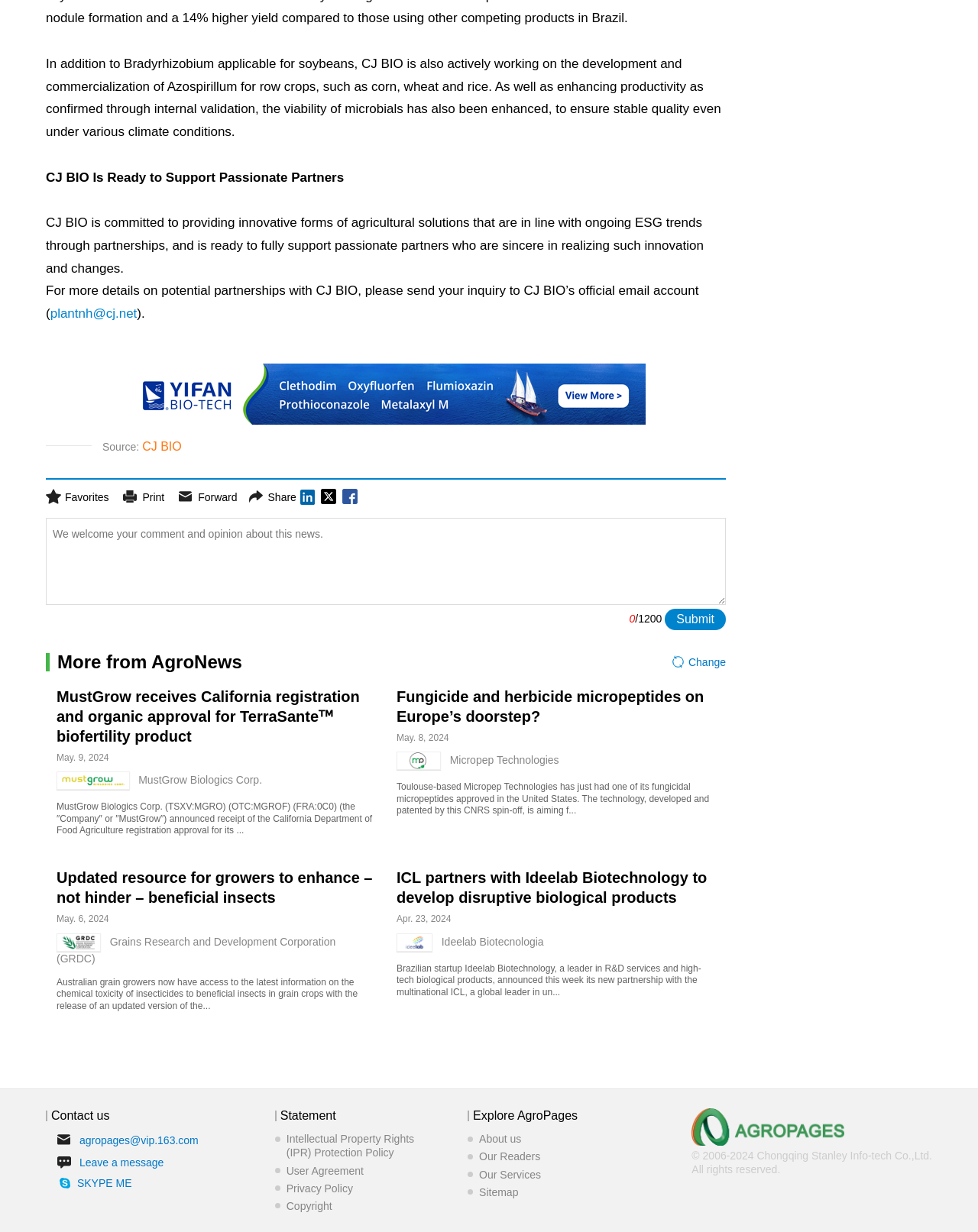Locate the bounding box coordinates of the element to click to perform the following action: 'Share this news'. The coordinates should be given as four float values between 0 and 1, in the form of [left, top, right, bottom].

[0.274, 0.398, 0.303, 0.408]